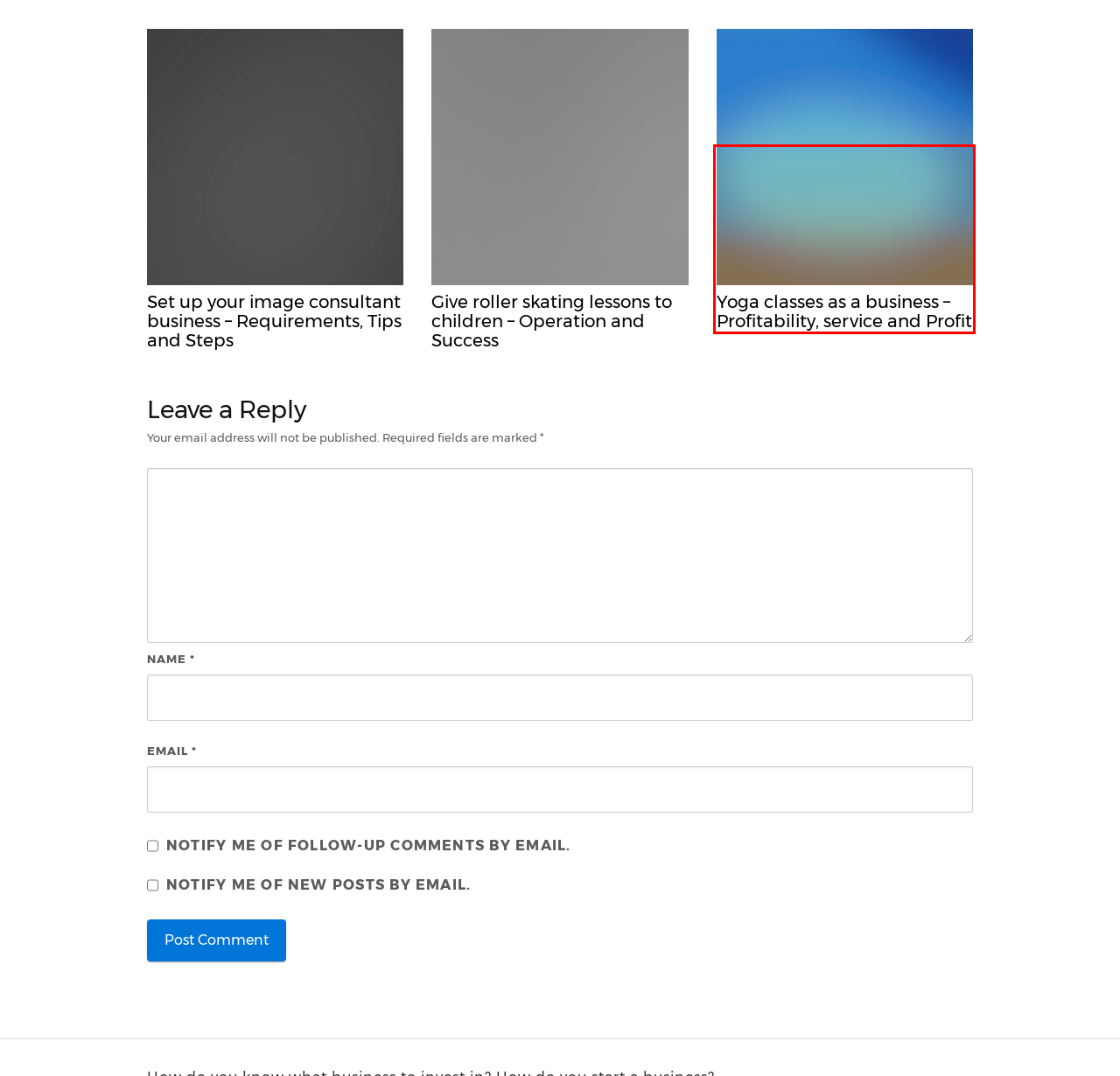You are given a screenshot of a webpage with a red bounding box around an element. Choose the most fitting webpage description for the page that appears after clicking the element within the red bounding box. Here are the candidates:
A. How to start a business with door-to-door advertising, start and more 2020
B. Opening a Muscle Stimulation Center, Tips and Advice 2024
C. 700 Most successful business ideas divided into categories 2024
D. What is a franchise? Advantages and Disadvantages, full list 2020
E. Give children roller skating lessons, get to know the whole business 2020
F. Yoga classes such as business, yoga center, home, advantages 2020
G. Motivation for a business - How to motivate yourself? - Reasons 2020
H. List of most popular businesses by countries 🌎 2020

F